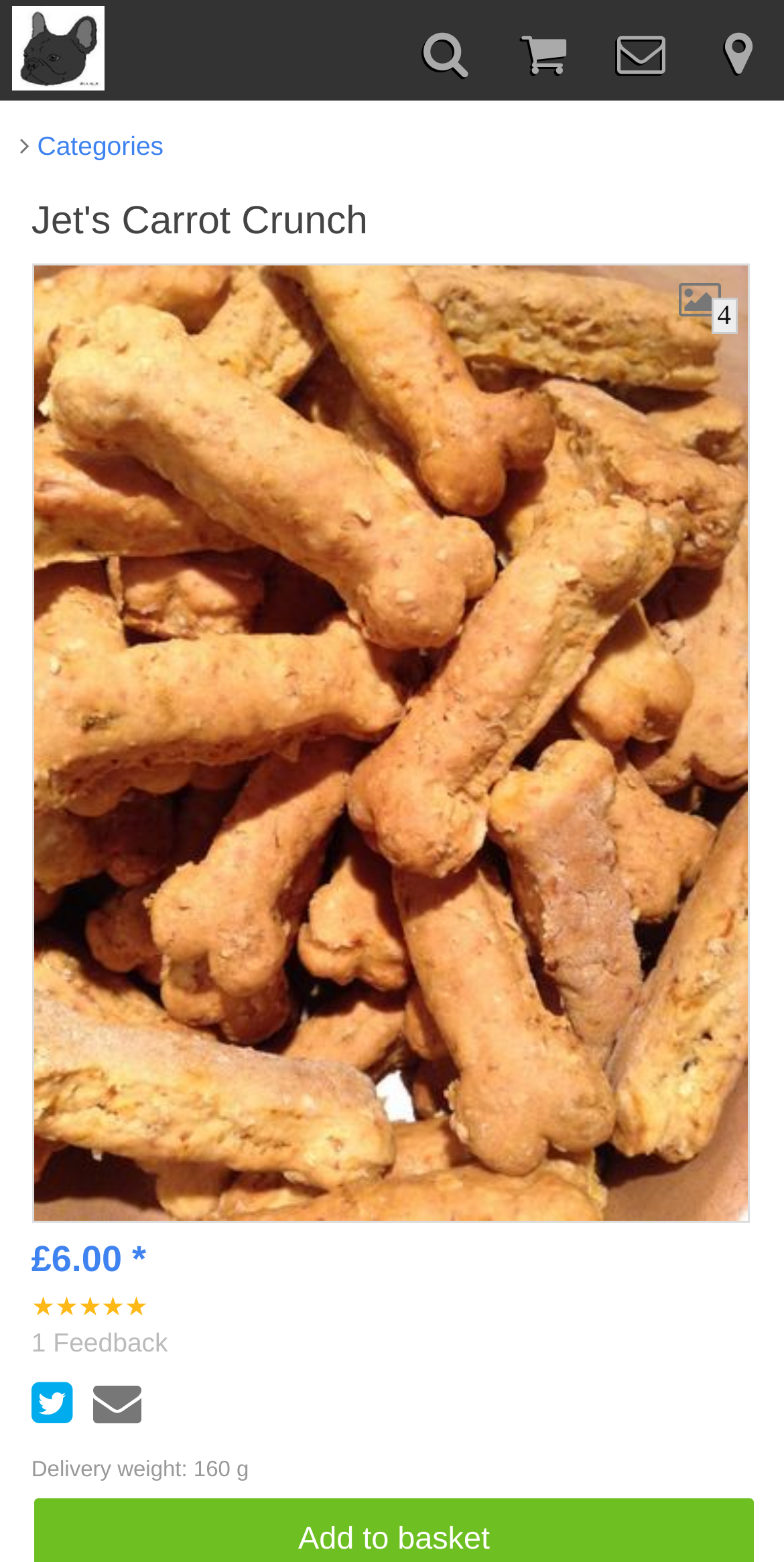What is the average rating of the dog biscuit?
Give a one-word or short phrase answer based on the image.

5 of 5